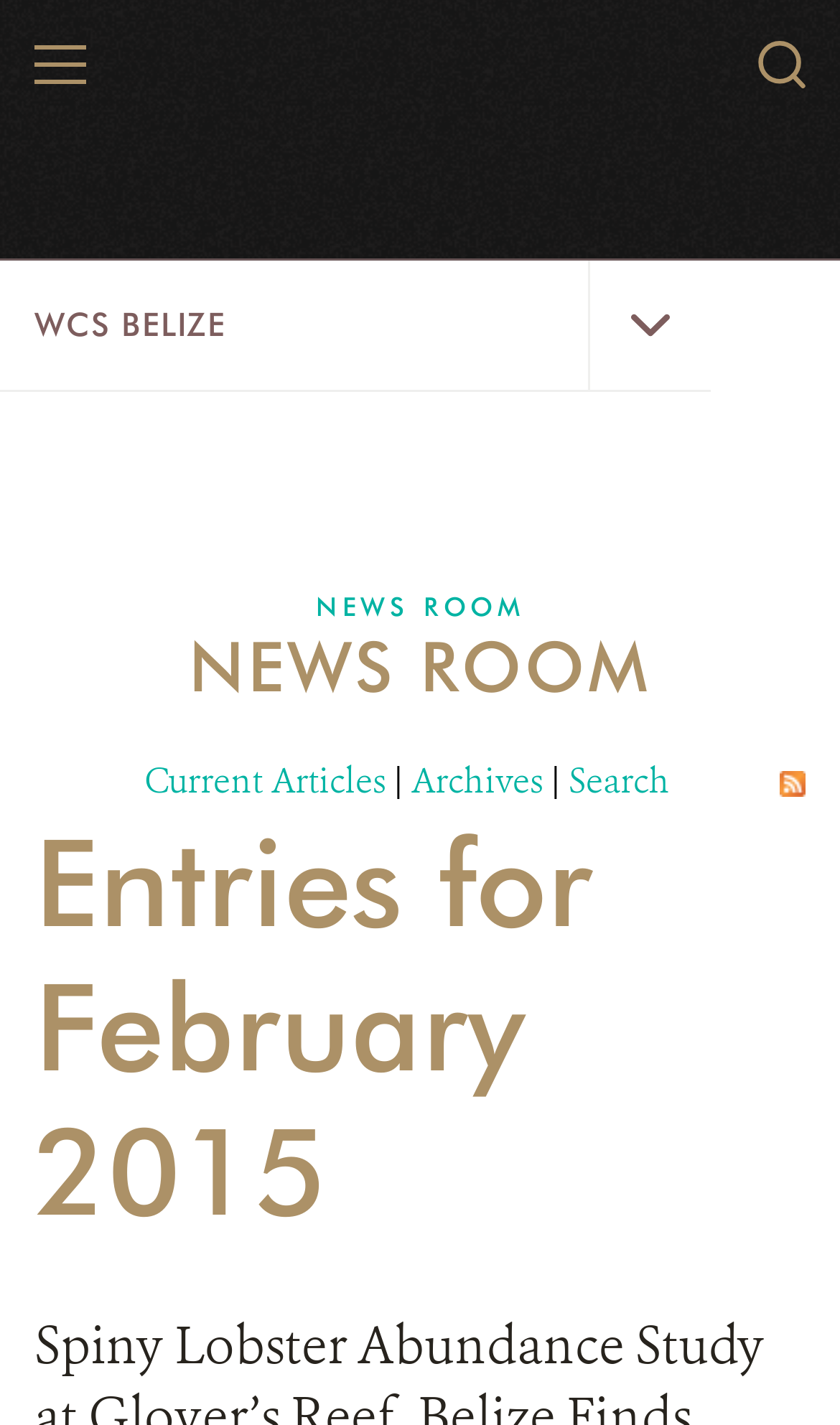From the webpage screenshot, predict the bounding box coordinates (top-left x, top-left y, bottom-right x, bottom-right y) for the UI element described here: Glover's Reef Research Station

[0.181, 0.642, 0.819, 0.713]